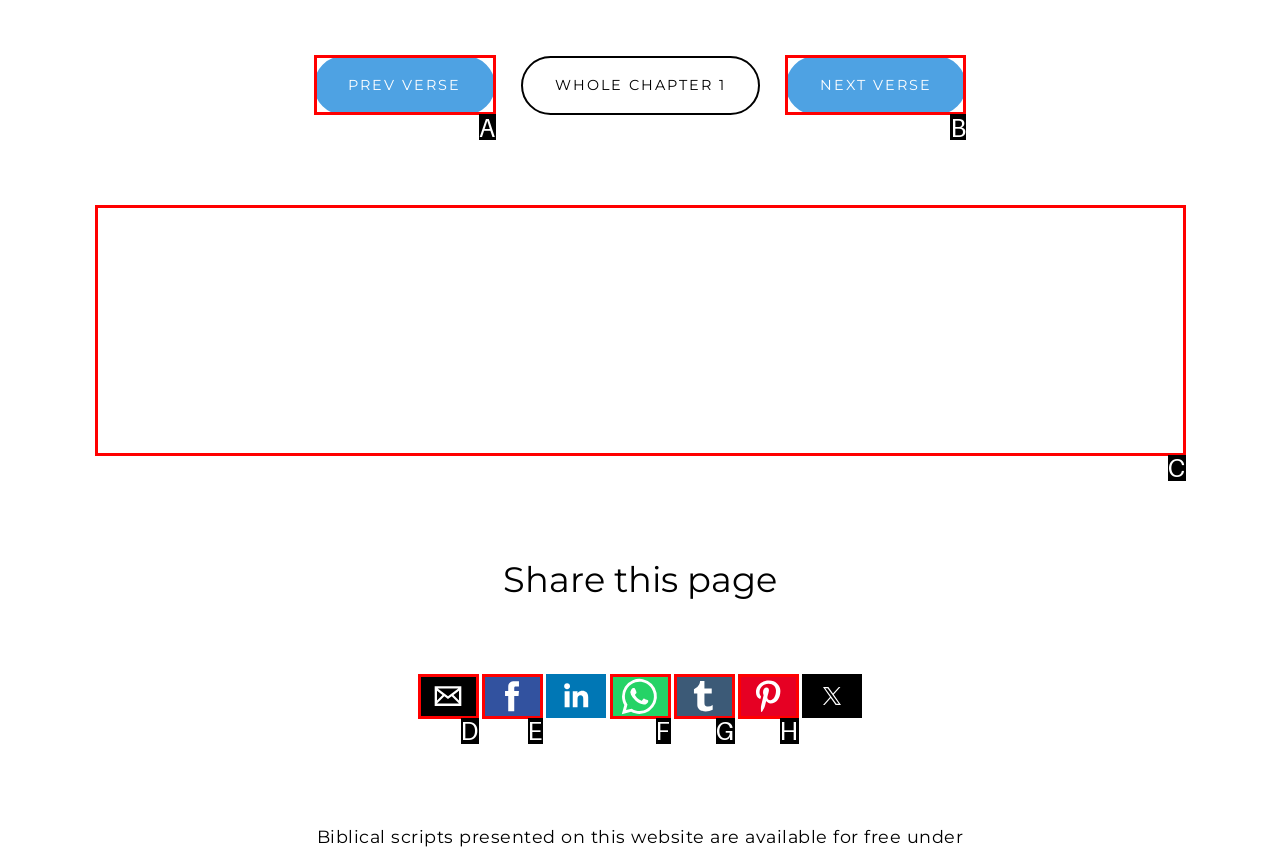Based on the description: Eye Surgery, select the HTML element that fits best. Provide the letter of the matching option.

None